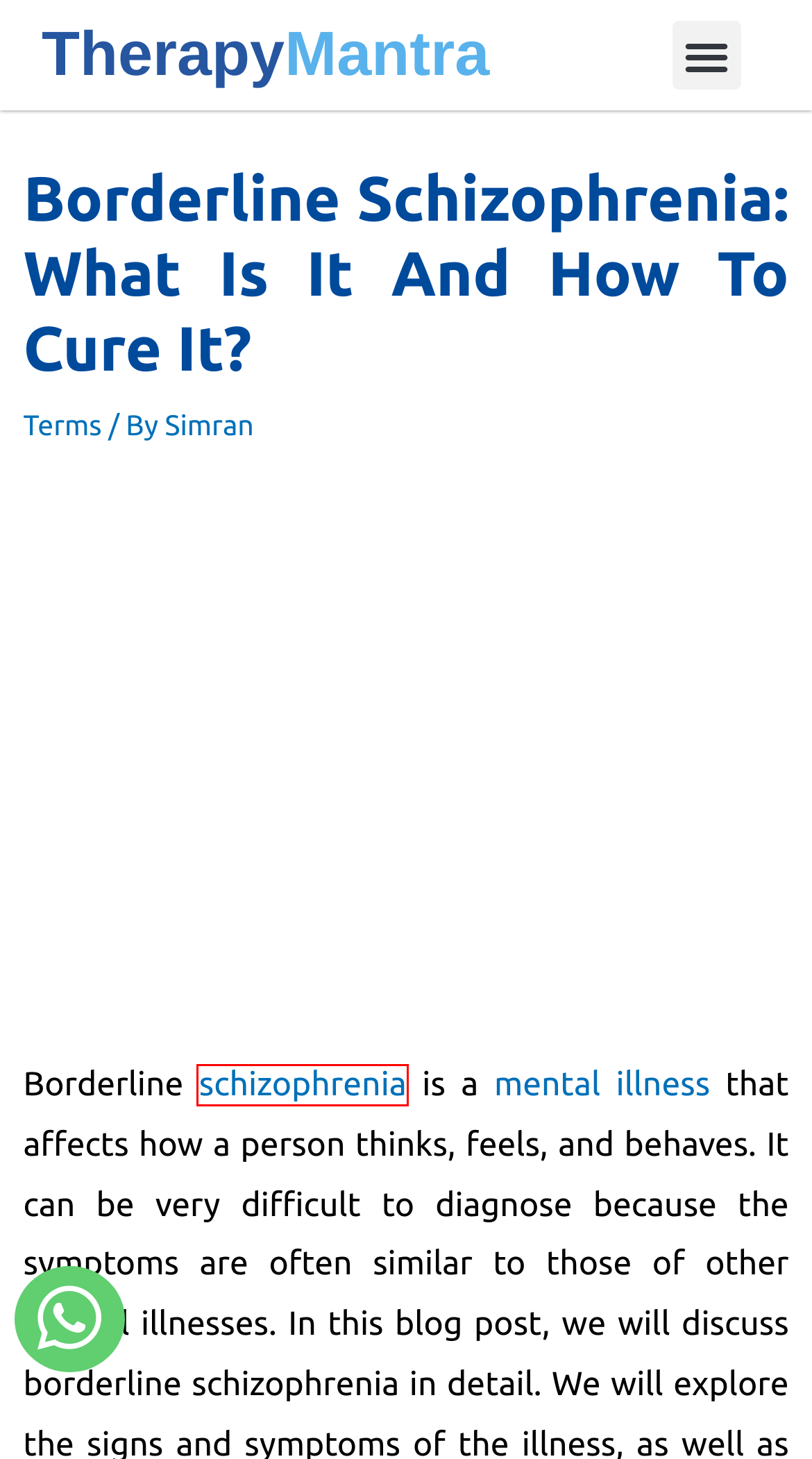A screenshot of a webpage is given with a red bounding box around a UI element. Choose the description that best matches the new webpage shown after clicking the element within the red bounding box. Here are the candidates:
A. Free Therapist Listing | Career Opportunities at TherapyMantra
B. Terms - Therapy Mantra - Online Therapy Counseling
C. Best Online Therapy and Counseling - TherapyMantra
D. Simran, Author Therapy Mantra - Online Therapy Counseling
E. PTSD Trauma - Therapy Mantra - Online Therapy Counseling
F. Online Depression Counselling | Best therapist
G. Schizophrenia: Symptoms, Causes, Impacts And Treatment
H. Mental Illness: Meaning, Treatment, Warning Signs, And Symptoms

G